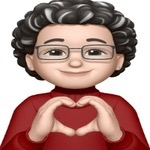What gesture is the character making?
Please give a detailed and elaborate answer to the question based on the image.

The caption states that the character is making a heart gesture with their hands, symbolizing warmth and affection, which implies that the character is making a heart gesture.